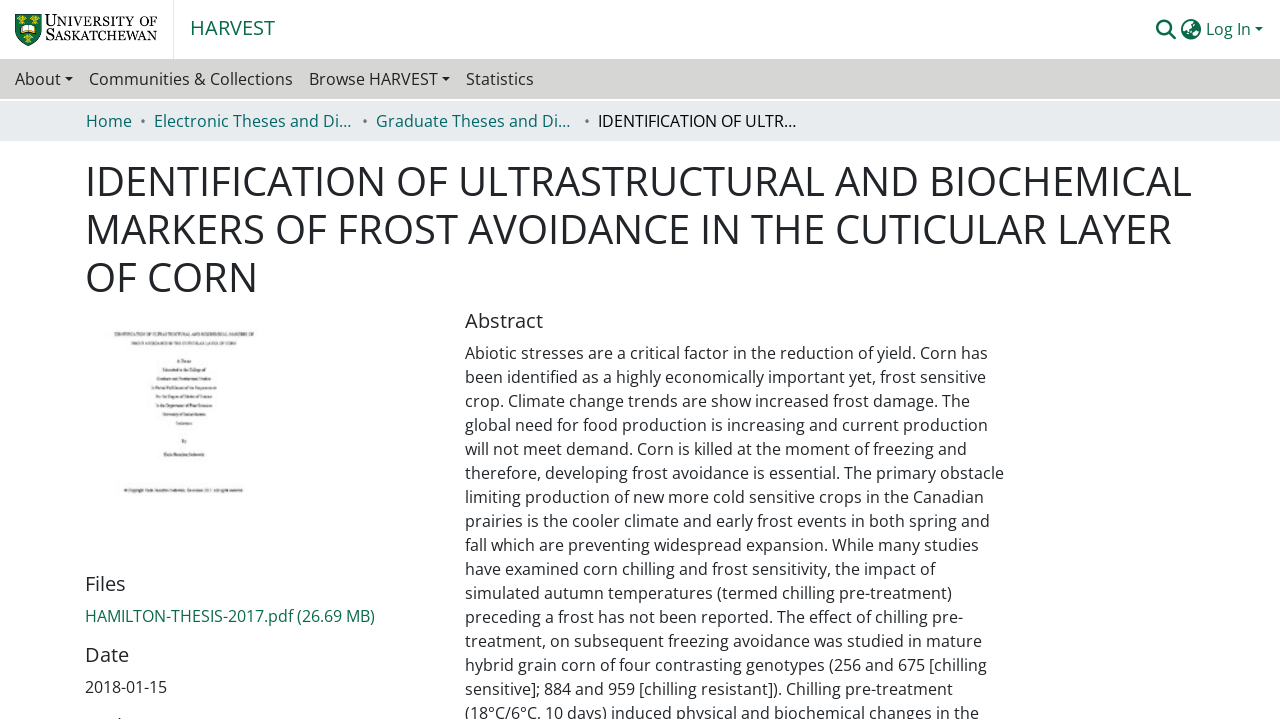Pinpoint the bounding box coordinates of the clickable area necessary to execute the following instruction: "Log in to the system". The coordinates should be given as four float numbers between 0 and 1, namely [left, top, right, bottom].

[0.941, 0.025, 0.988, 0.056]